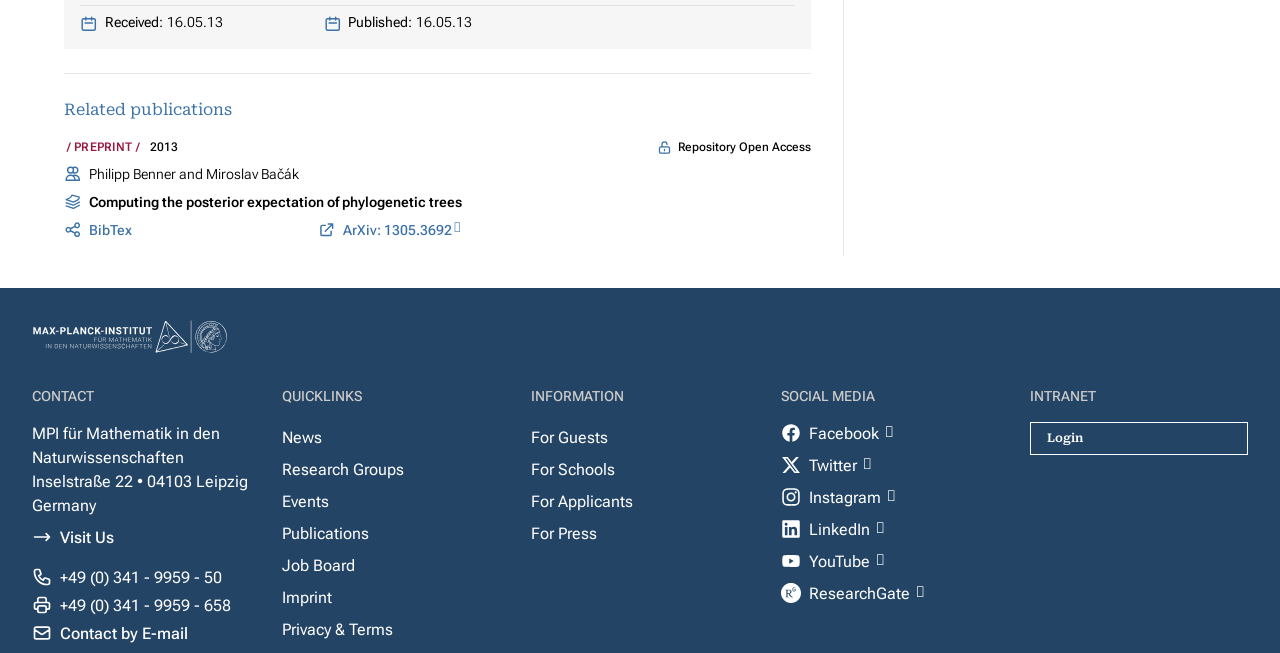Bounding box coordinates are specified in the format (top-left x, top-left y, bottom-right x, bottom-right y). All values are floating point numbers bounded between 0 and 1. Please provide the bounding box coordinate of the region this sentence describes: Privacy & Terms

[0.22, 0.94, 0.307, 0.989]